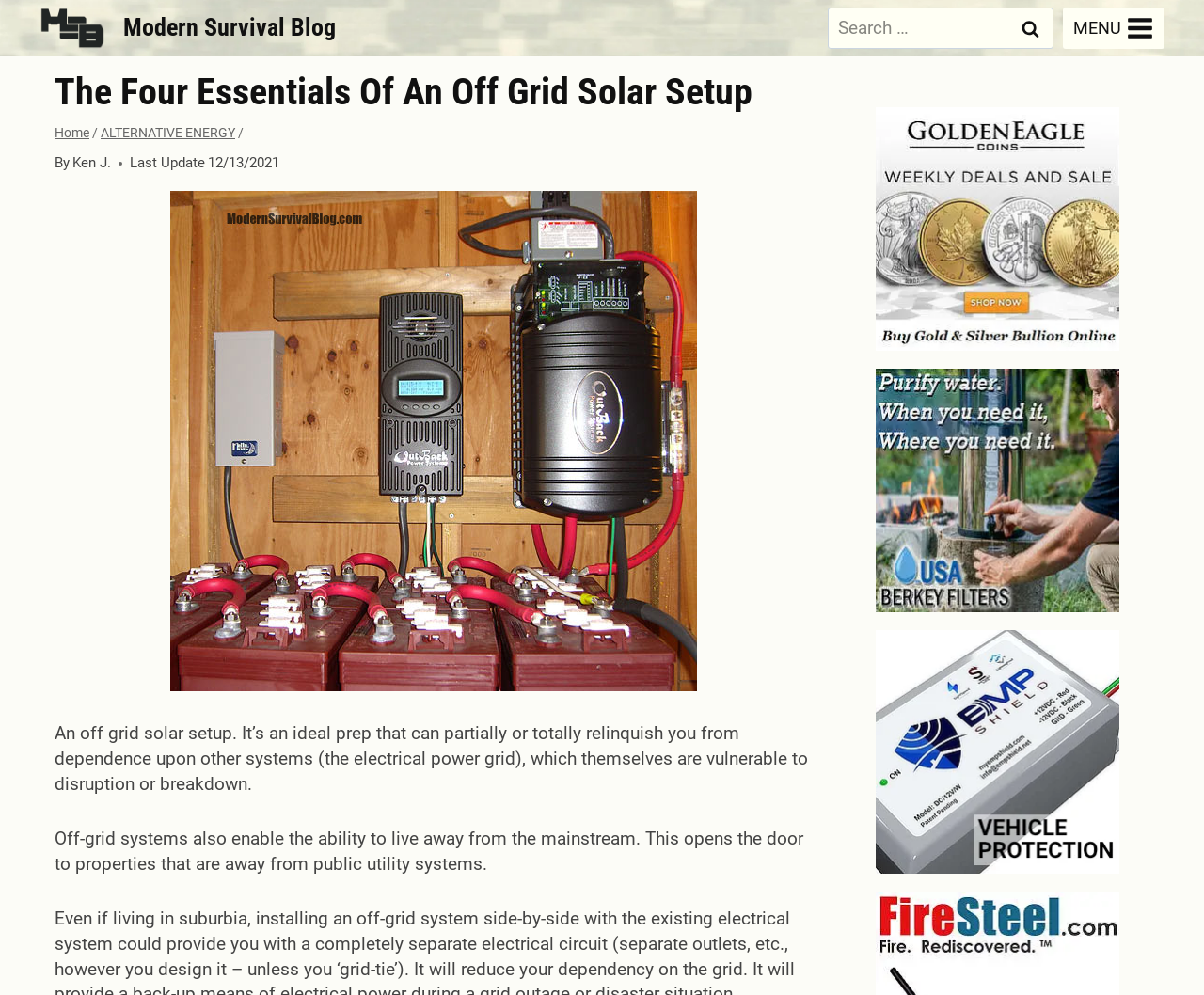Find the bounding box coordinates for the element that must be clicked to complete the instruction: "Visit the Home page". The coordinates should be four float numbers between 0 and 1, indicated as [left, top, right, bottom].

[0.045, 0.126, 0.074, 0.141]